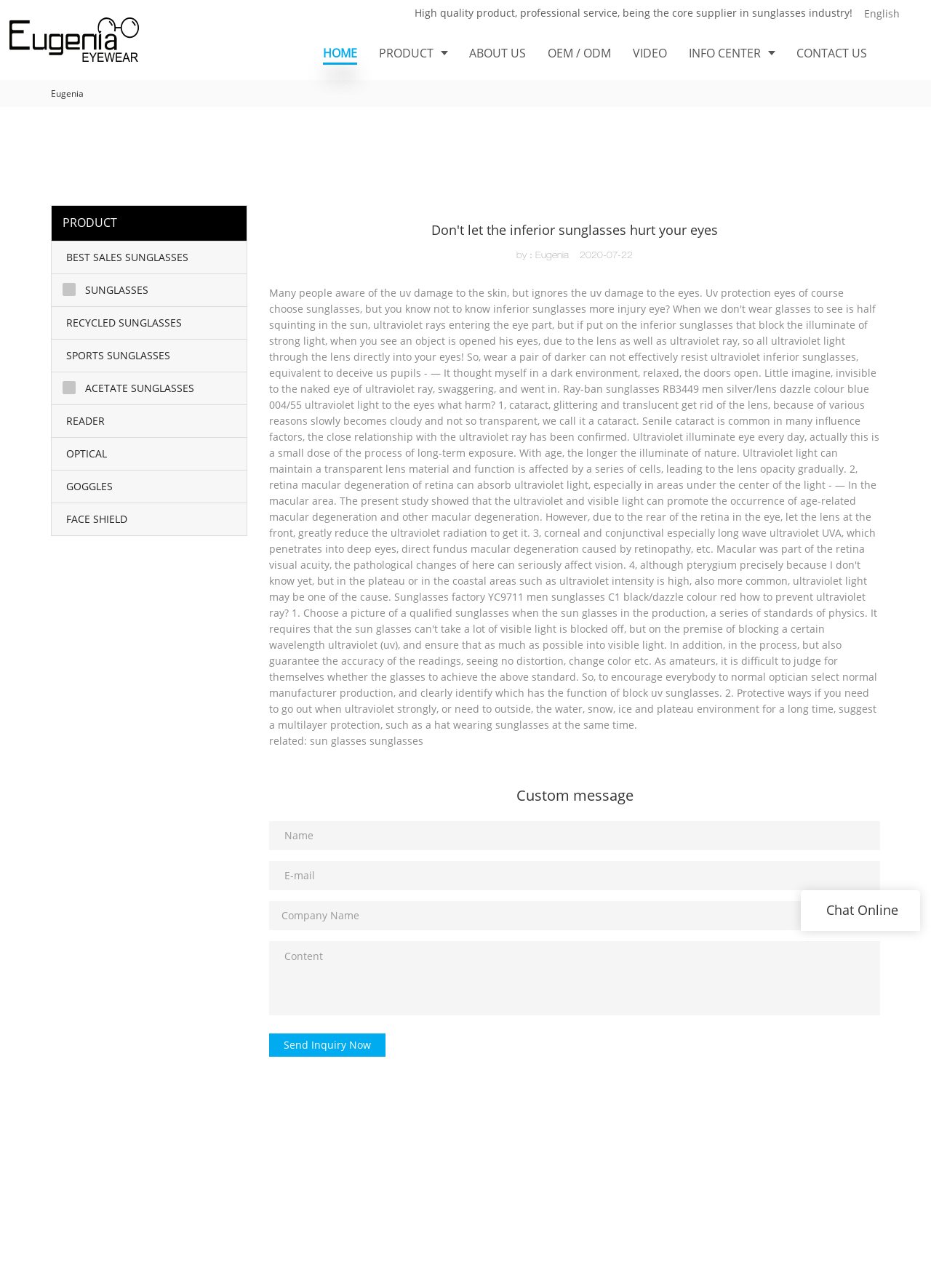What is the company name of the website?
Please use the image to deliver a detailed and complete answer.

The company name can be found in the top-left corner of the webpage, where it says 'Eugenia-eugeniaeyewear.com' with an image of a logo next to it. This suggests that the company name is Eugenia.